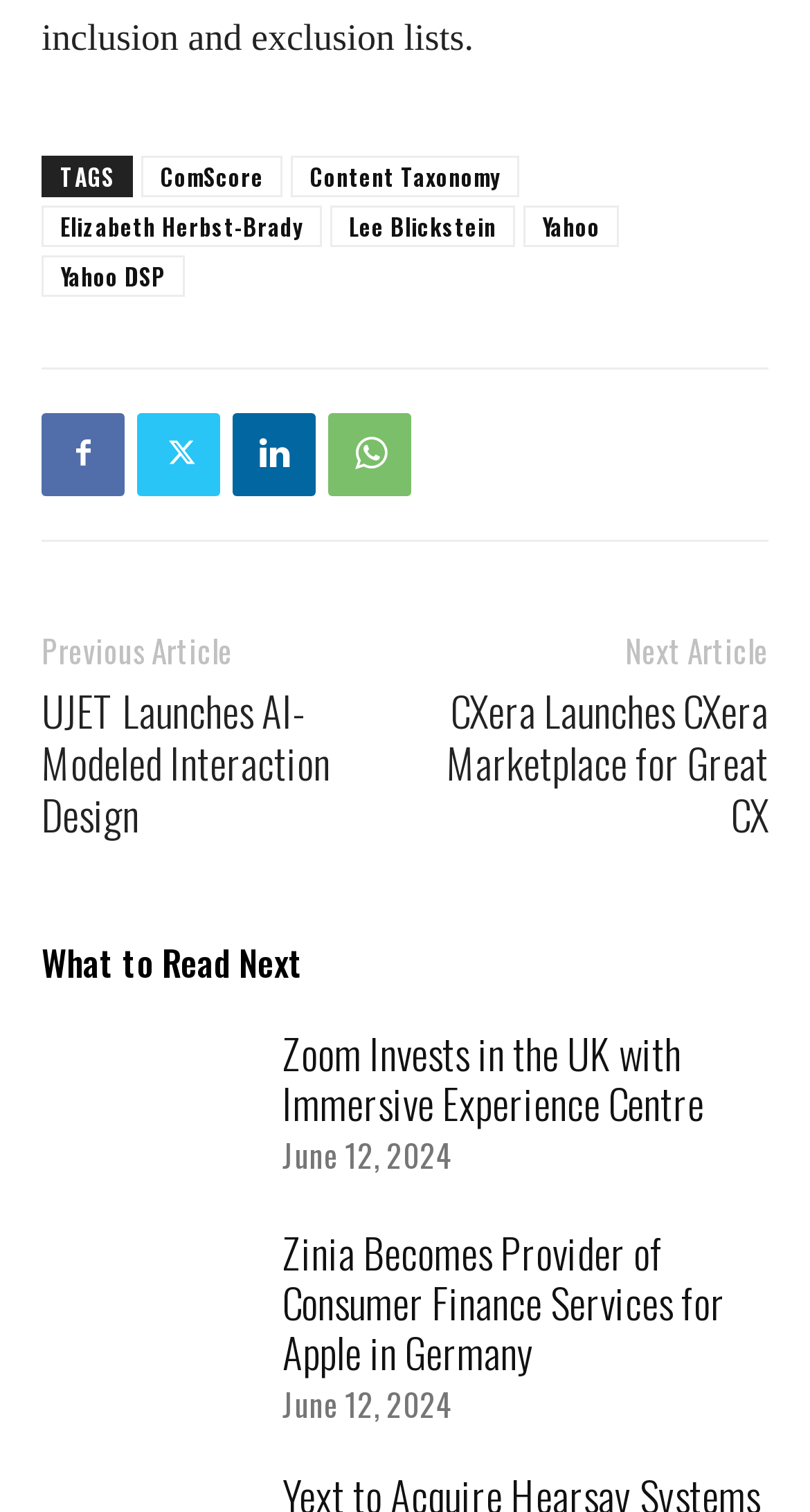Provide the bounding box coordinates for the specified HTML element described in this description: "ComScore". The coordinates should be four float numbers ranging from 0 to 1, in the format [left, top, right, bottom].

[0.174, 0.103, 0.349, 0.13]